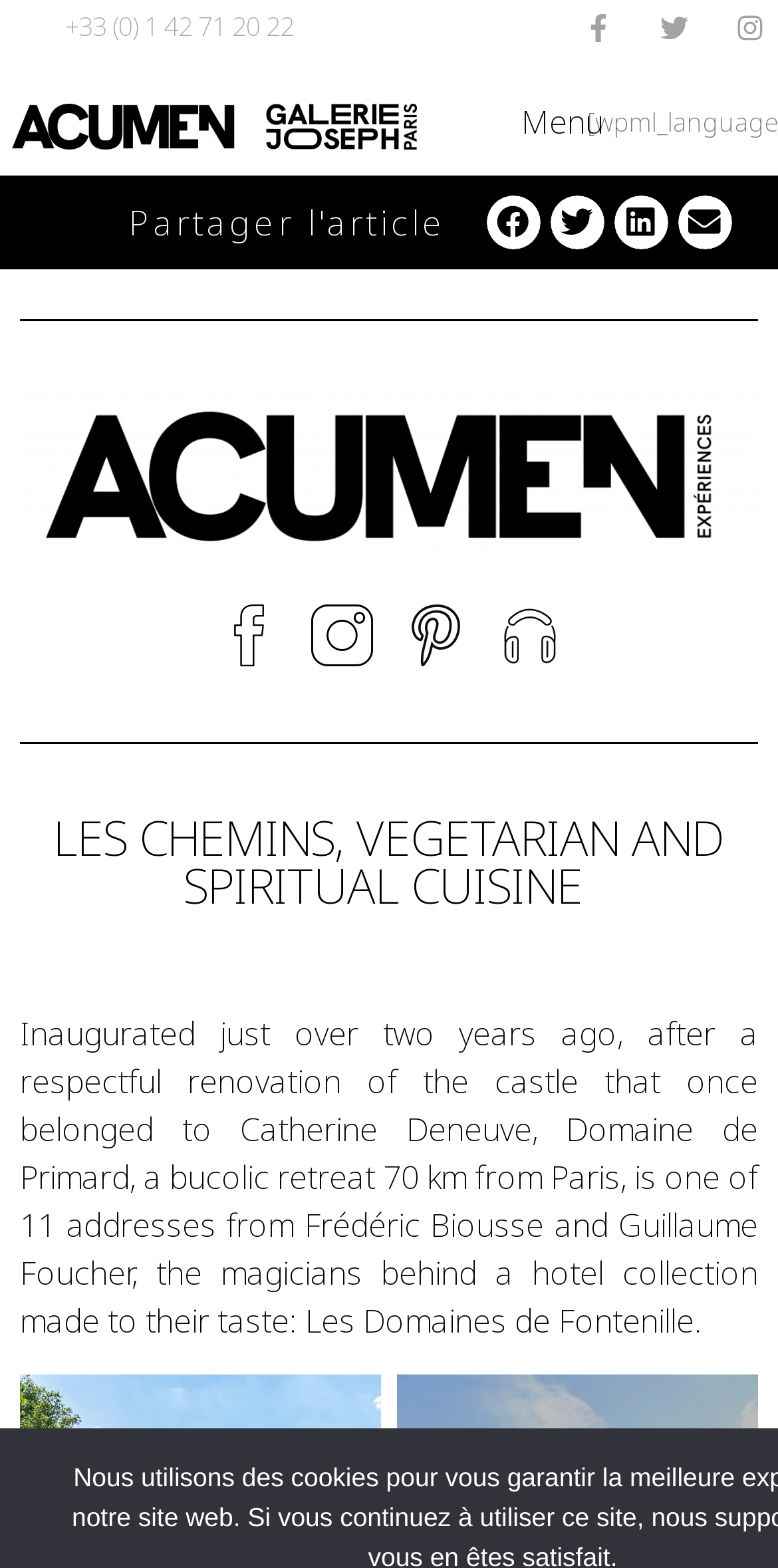Pinpoint the bounding box coordinates of the area that must be clicked to complete this instruction: "Open the menu".

[0.644, 0.055, 0.775, 0.099]